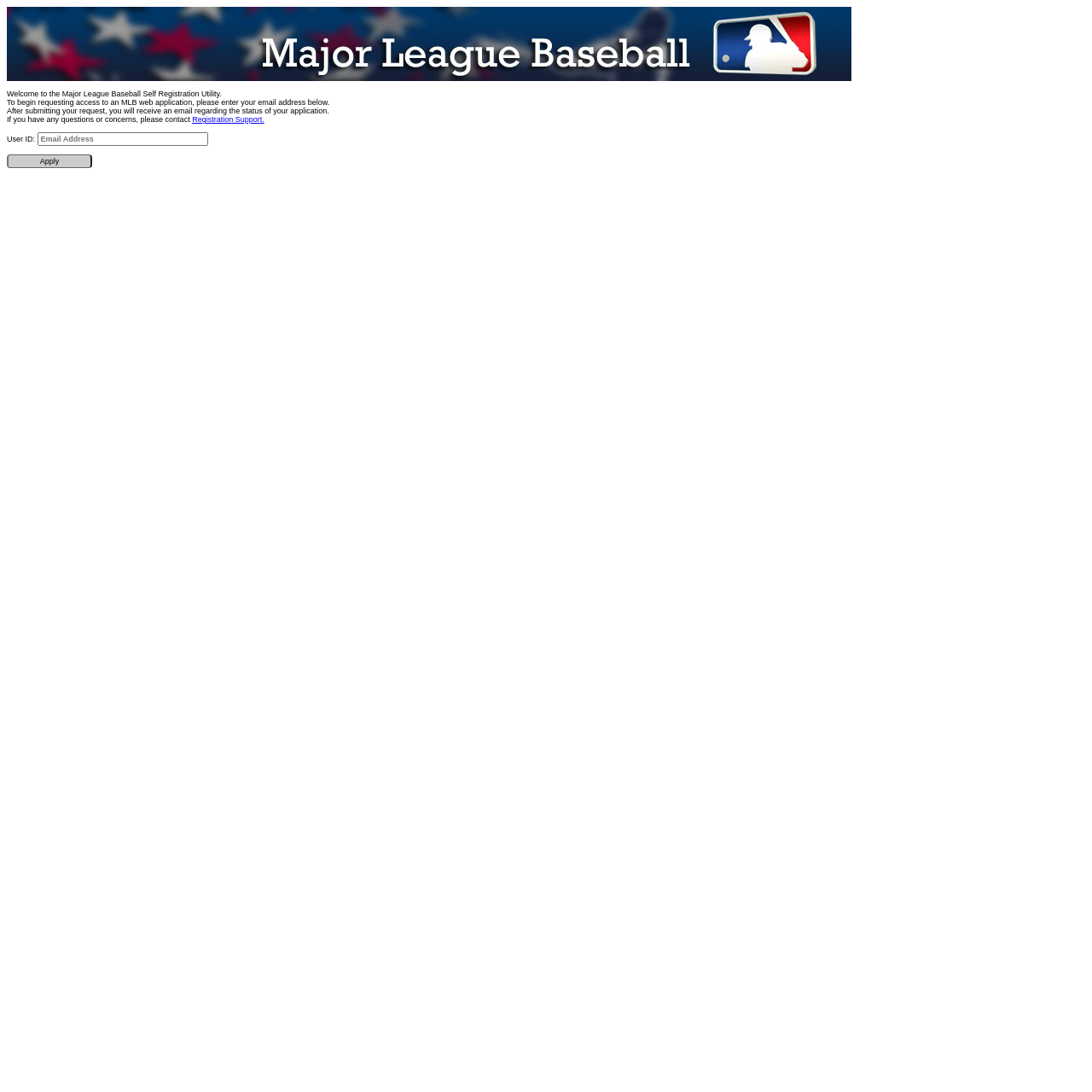Please answer the following question using a single word or phrase: 
What is the function of the button at the bottom?

Apply